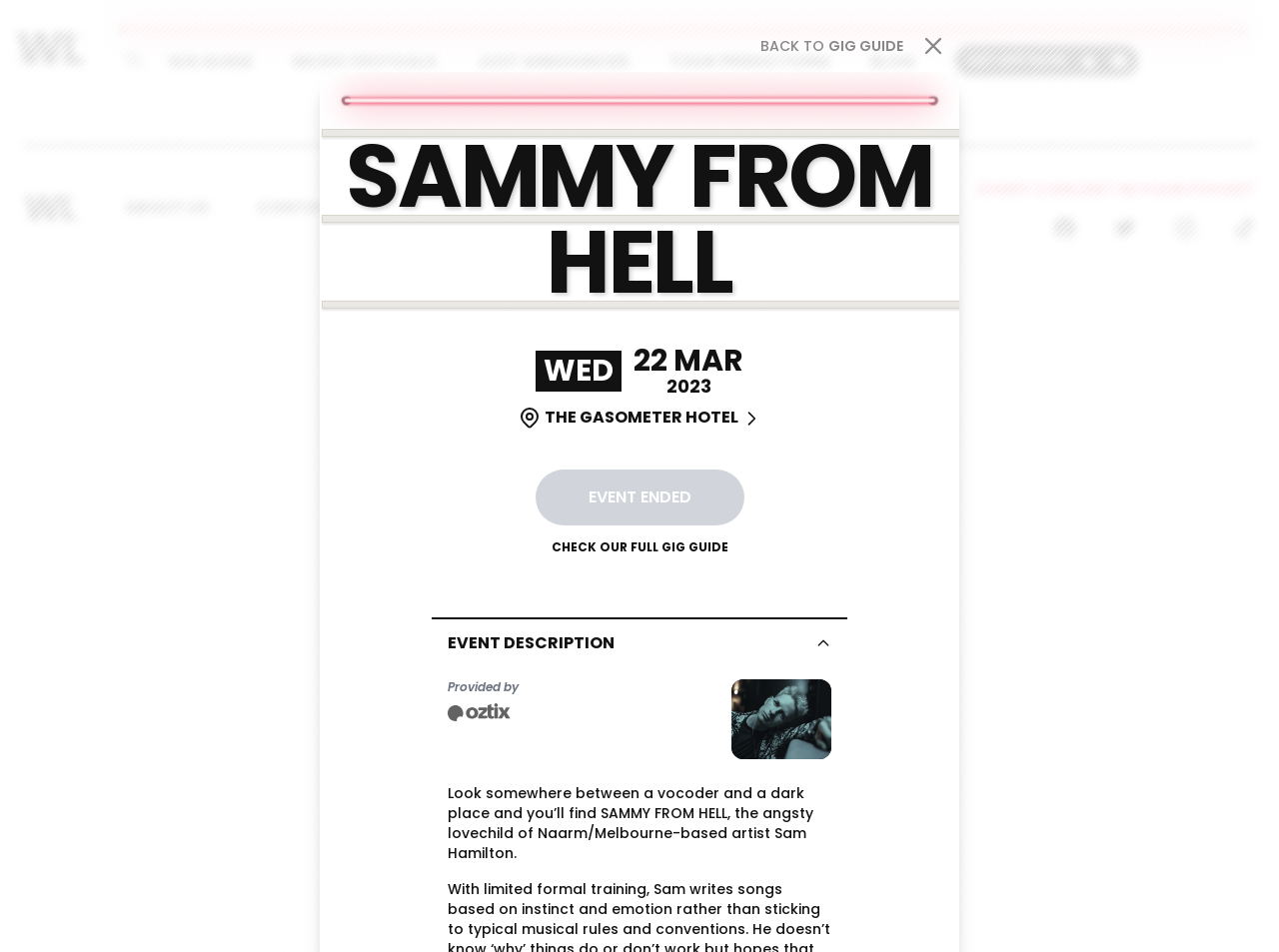Where is the concert venue? Analyze the screenshot and reply with just one word or a short phrase.

The Gasometer Hotel